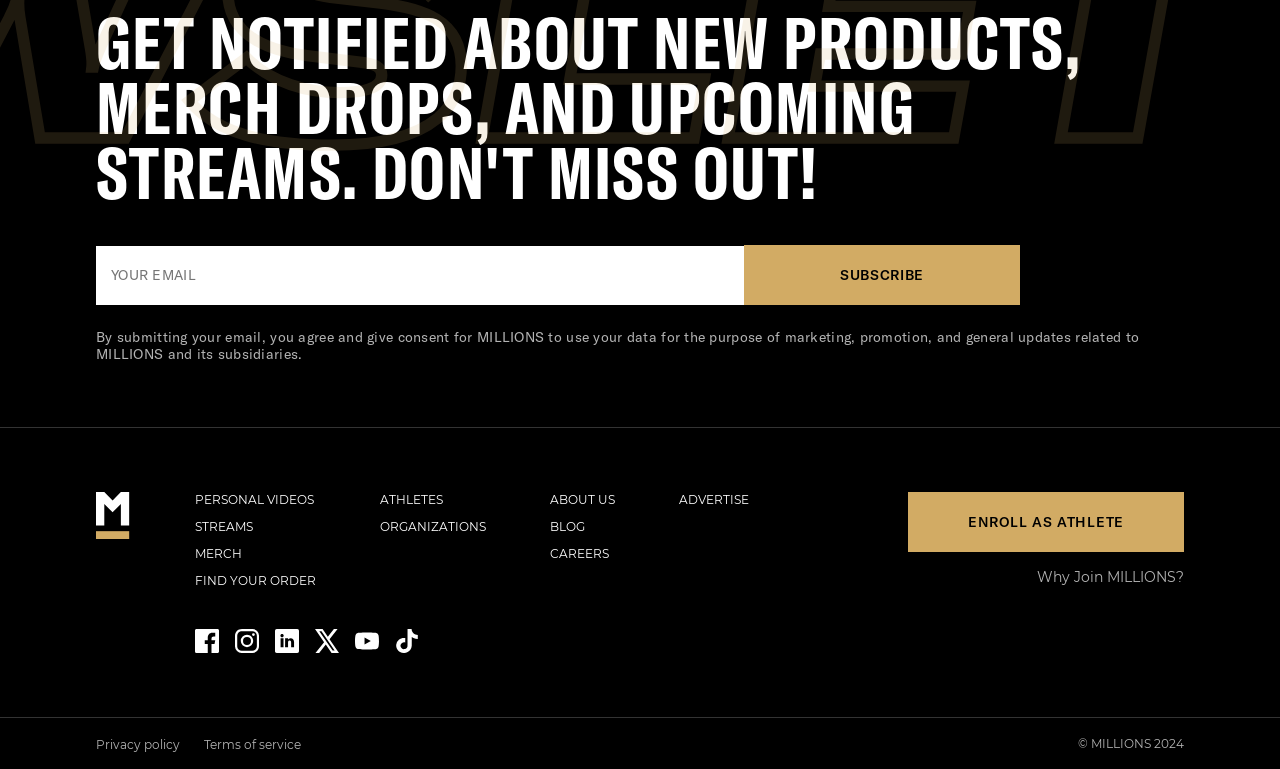Indicate the bounding box coordinates of the element that needs to be clicked to satisfy the following instruction: "Read privacy policy". The coordinates should be four float numbers between 0 and 1, i.e., [left, top, right, bottom].

[0.075, 0.958, 0.141, 0.978]